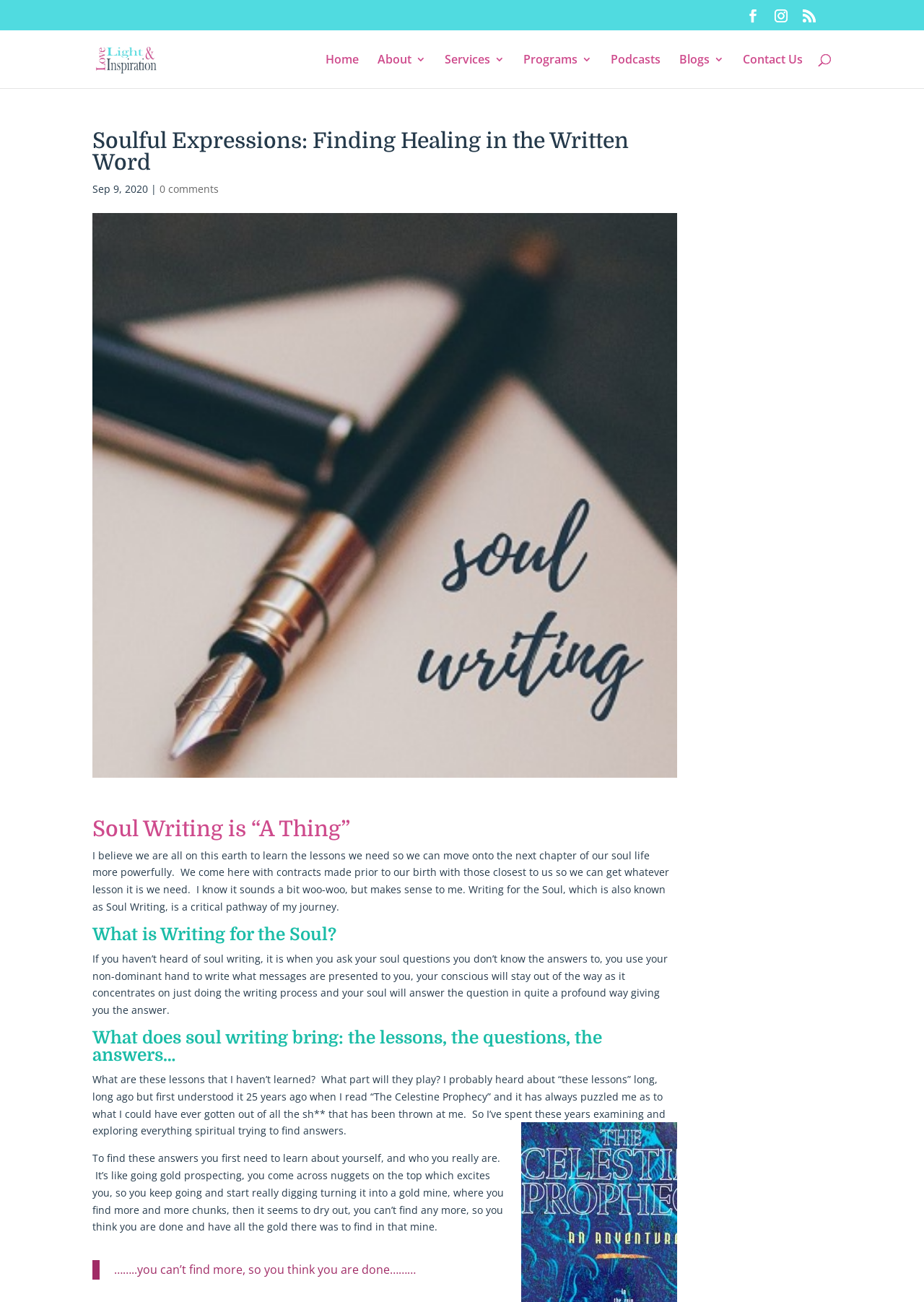Please locate the bounding box coordinates for the element that should be clicked to achieve the following instruction: "Click the 'Home' link". Ensure the coordinates are given as four float numbers between 0 and 1, i.e., [left, top, right, bottom].

[0.352, 0.042, 0.388, 0.068]